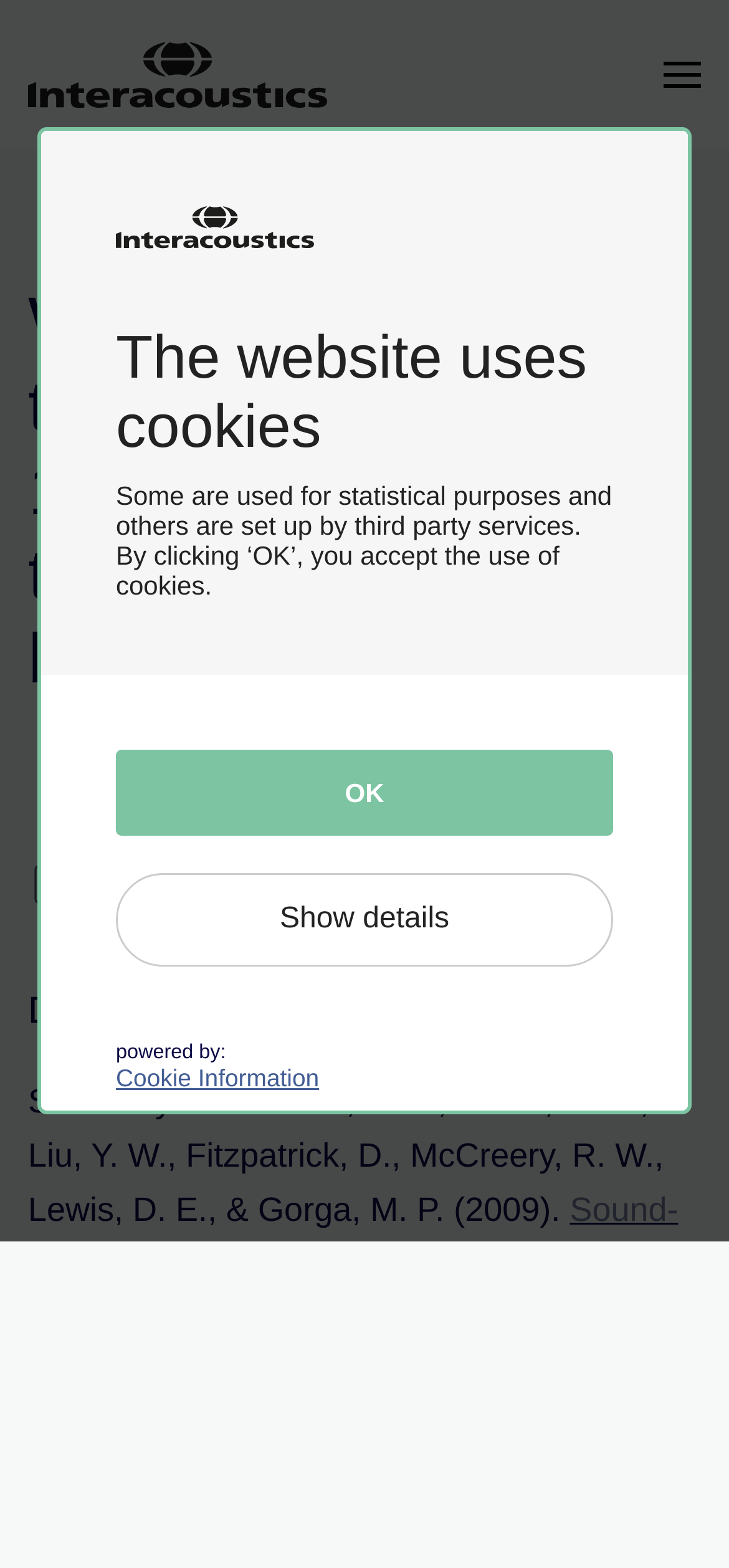Please determine the bounding box coordinates for the UI element described here. Use the format (top-left x, top-left y, bottom-right x, bottom-right y) with values bounded between 0 and 1: aria-label="Open Menu"

[0.91, 0.0, 0.962, 0.095]